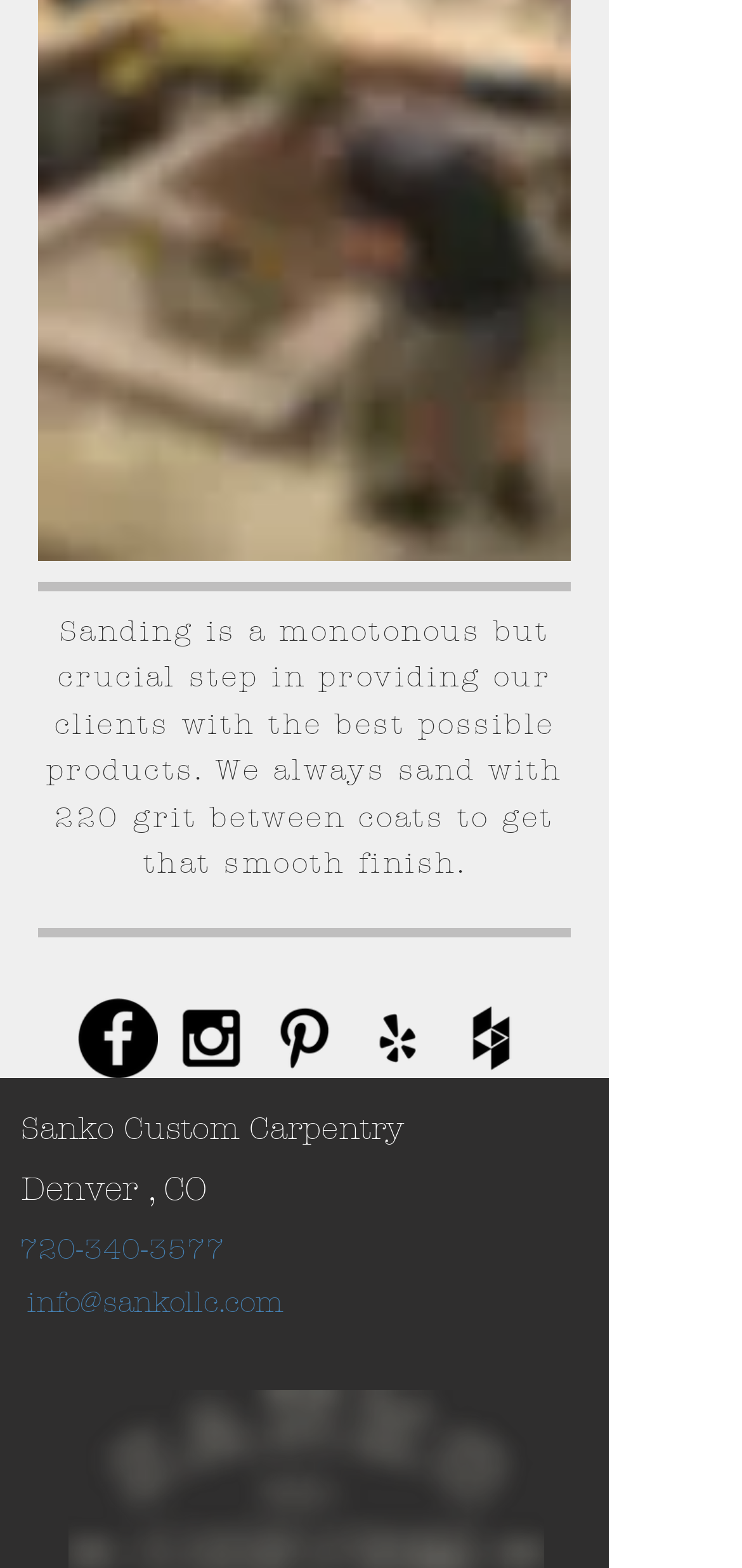Using the format (top-left x, top-left y, bottom-right x, bottom-right y), and given the element description, identify the bounding box coordinates within the screenshot: aria-label="Facebook - Black Circle"

[0.105, 0.637, 0.213, 0.687]